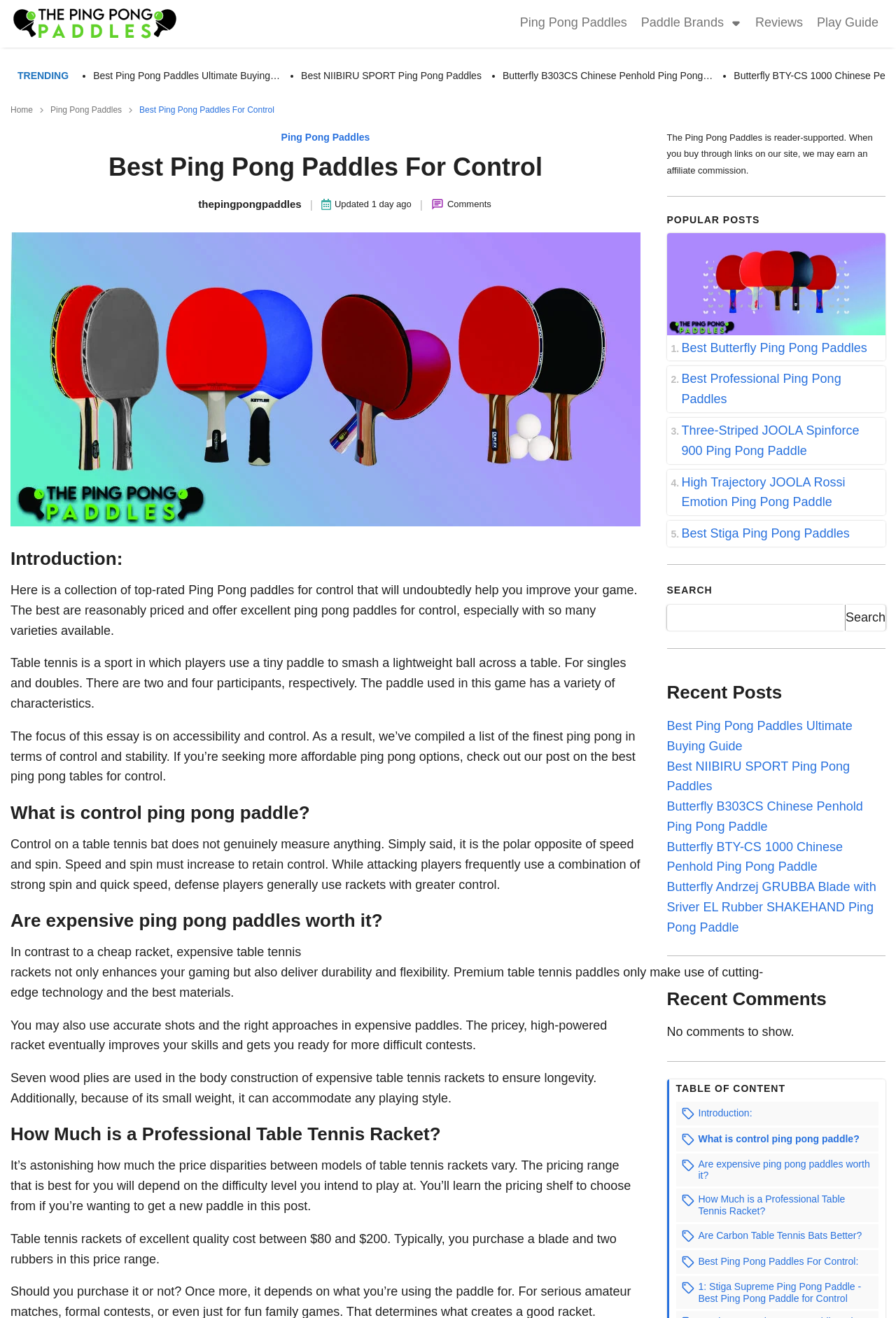What is the main topic of this webpage?
Provide a well-explained and detailed answer to the question.

Based on the webpage content, including the headings and text, it is clear that the main topic of this webpage is ping pong paddles, specifically those that are good for control.